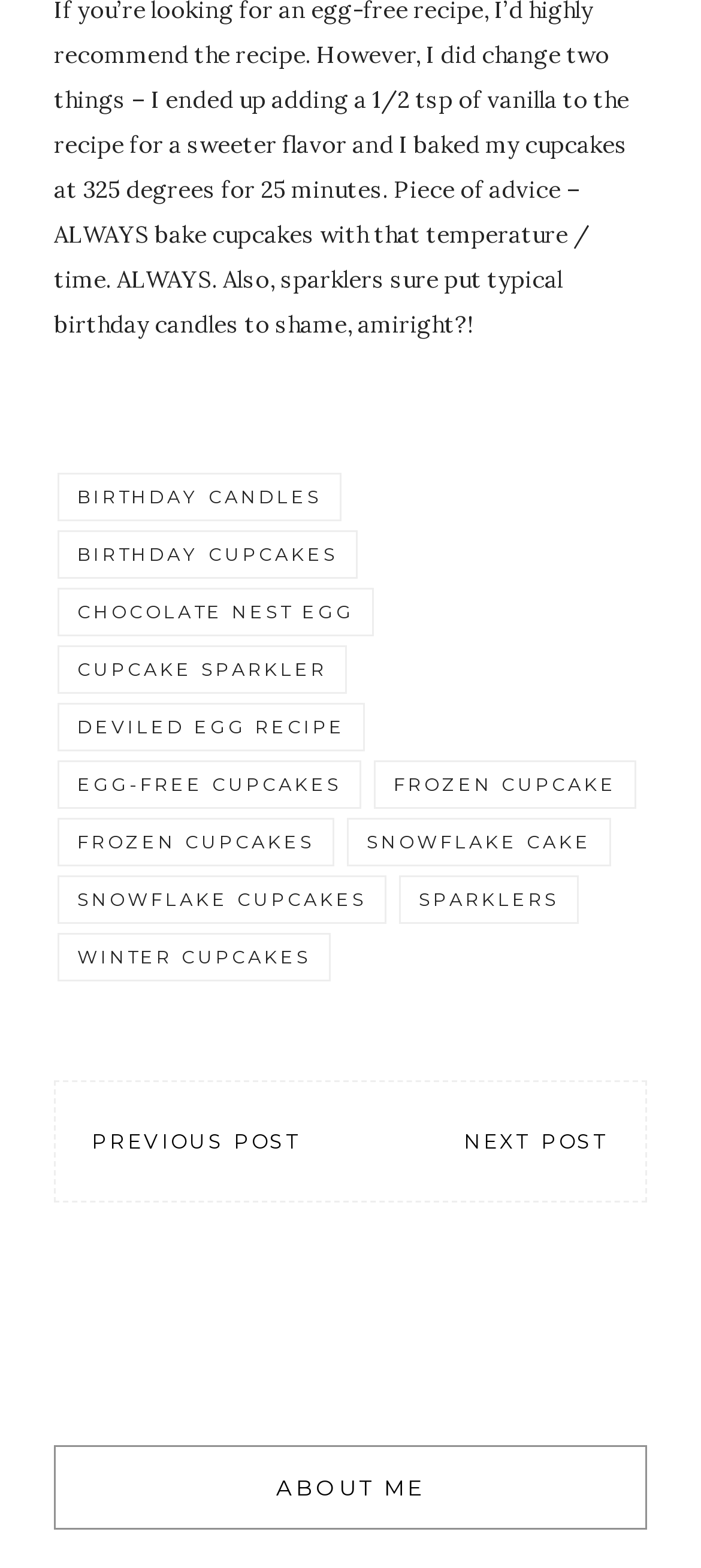Determine the bounding box coordinates of the UI element described by: "egg-free cupcakes".

[0.082, 0.485, 0.515, 0.516]